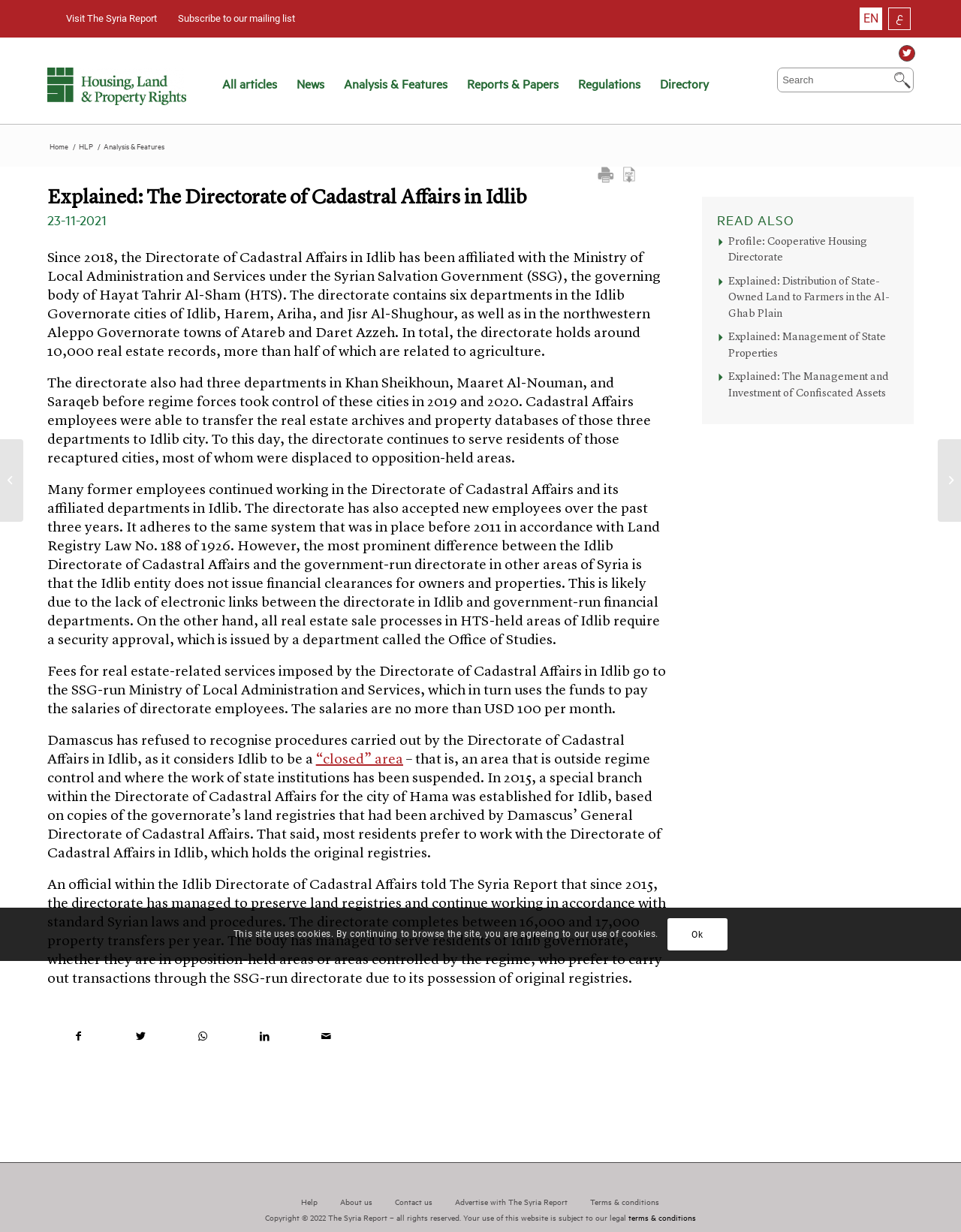Please determine the bounding box coordinates for the UI element described as: "Mell Inguk".

None